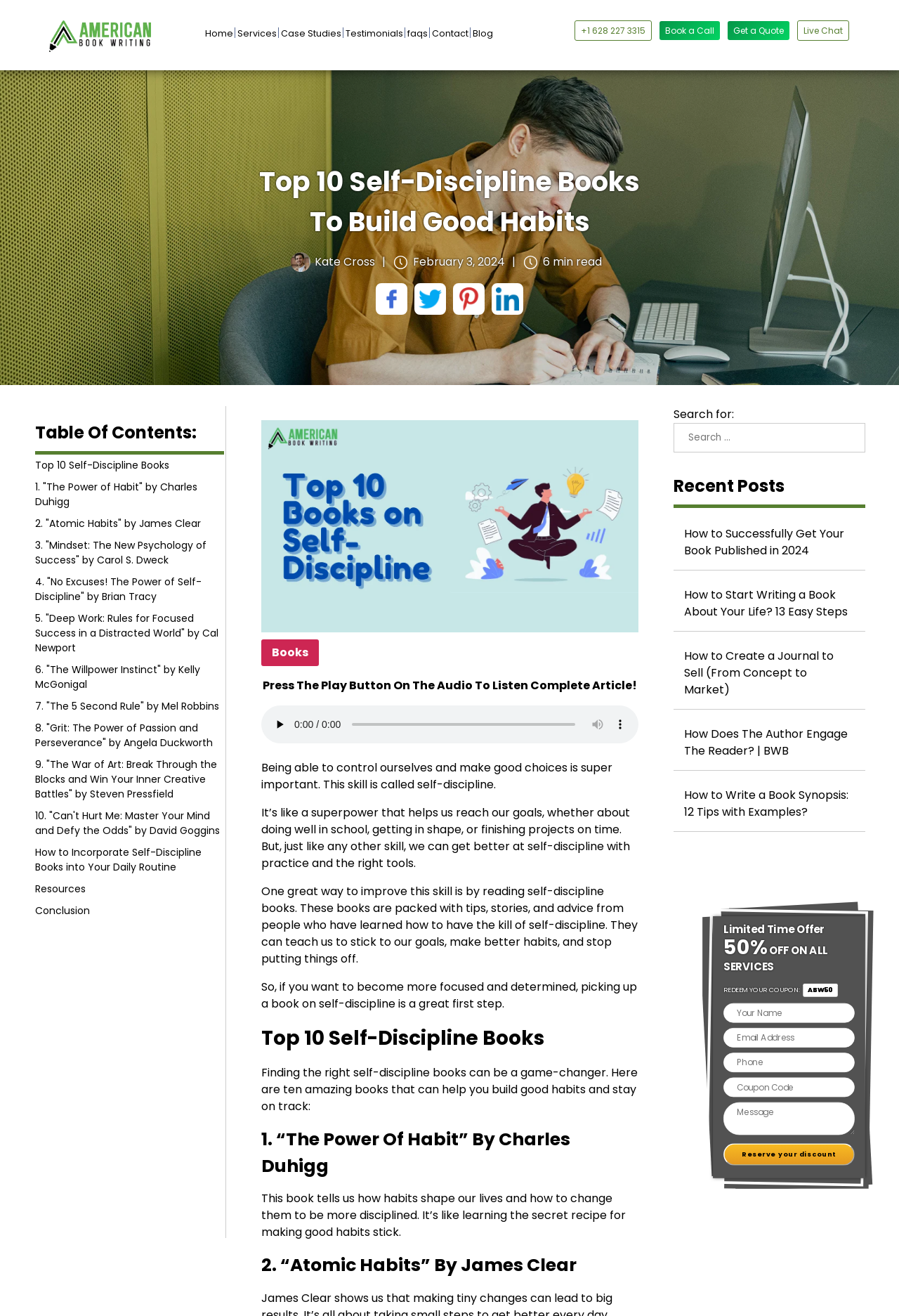Please give a short response to the question using one word or a phrase:
How many self-discipline books are listed on the page?

10